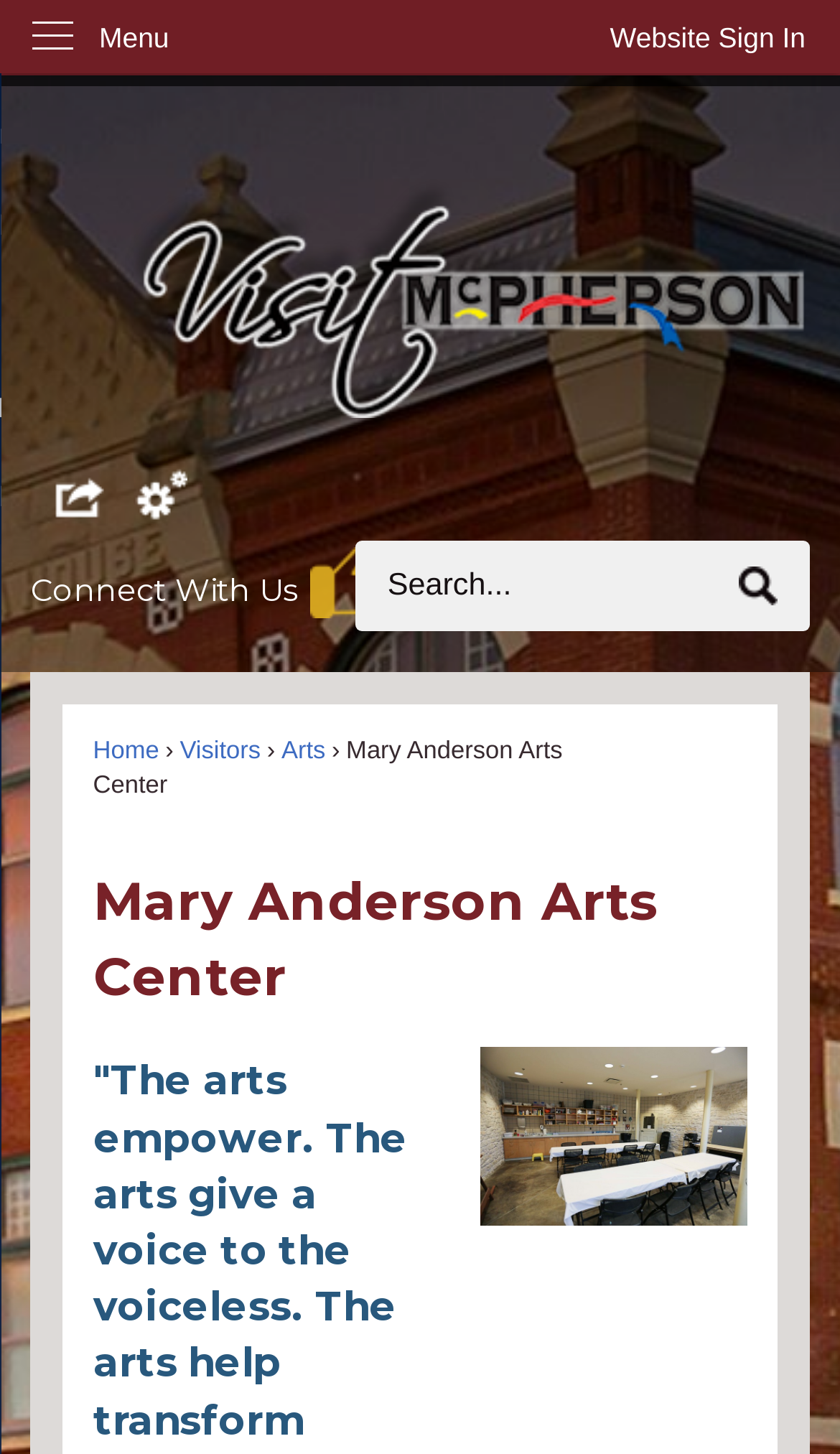Give a detailed overview of the webpage's appearance and contents.

The webpage is about the Mary Anderson Arts Center in McPherson, Kansas. At the top left corner, there is a "Skip to Main Content" link. Next to it, on the top right corner, is a "Website Sign In" button. Below the sign-in button, there is a vertical menu with a "Menu" label.

The main content area starts with a "Click to Home" heading, which is accompanied by a link and an image. Below this, there are three regions: "Share", "Site Tools", and "Search". The "Share" region has a button with a popup menu, and the "Site Tools" region also has a button with a popup menu. The "Search" region has a search box and a "Go to Site Search" button with an image.

On the left side of the page, there are several links, including "Home", "Visitors", and "Arts", which are arranged vertically. Above these links, there is a heading with the center's name, "Mary Anderson Arts Center". Below the links, there is a large heading with the same name.

The page also features three images, which appear to be related to the arts center's rentals, with captions "McPherson-Kansas-Art-Center-East-Rental.jpg", "West-Arts-Center-McPherson-Rental.jpg", and "West-Arts-Center-Kansas-Rental.jpg". These images are positioned at the bottom of the page.